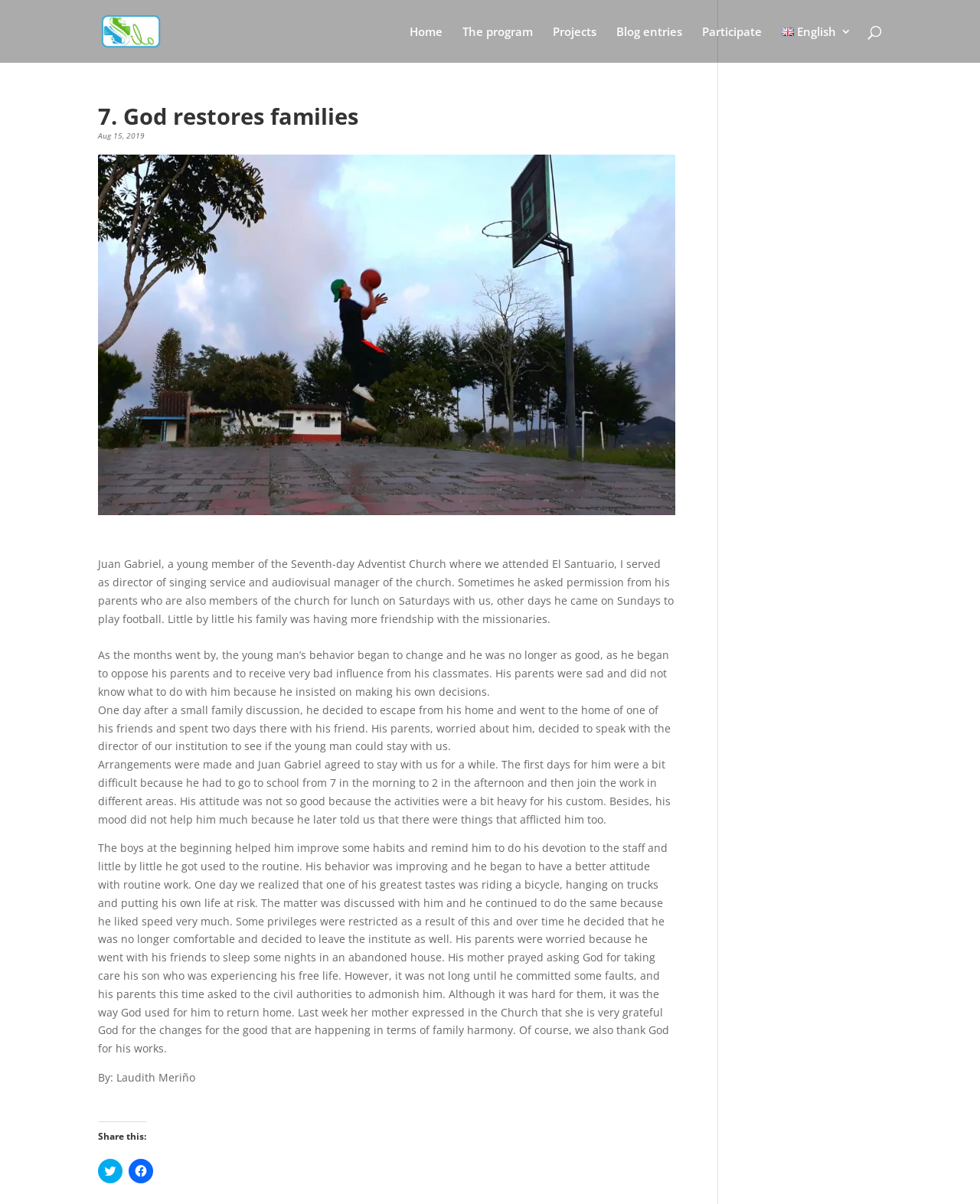Please specify the bounding box coordinates of the clickable region necessary for completing the following instruction: "Search for something". The coordinates must consist of four float numbers between 0 and 1, i.e., [left, top, right, bottom].

[0.1, 0.0, 0.9, 0.001]